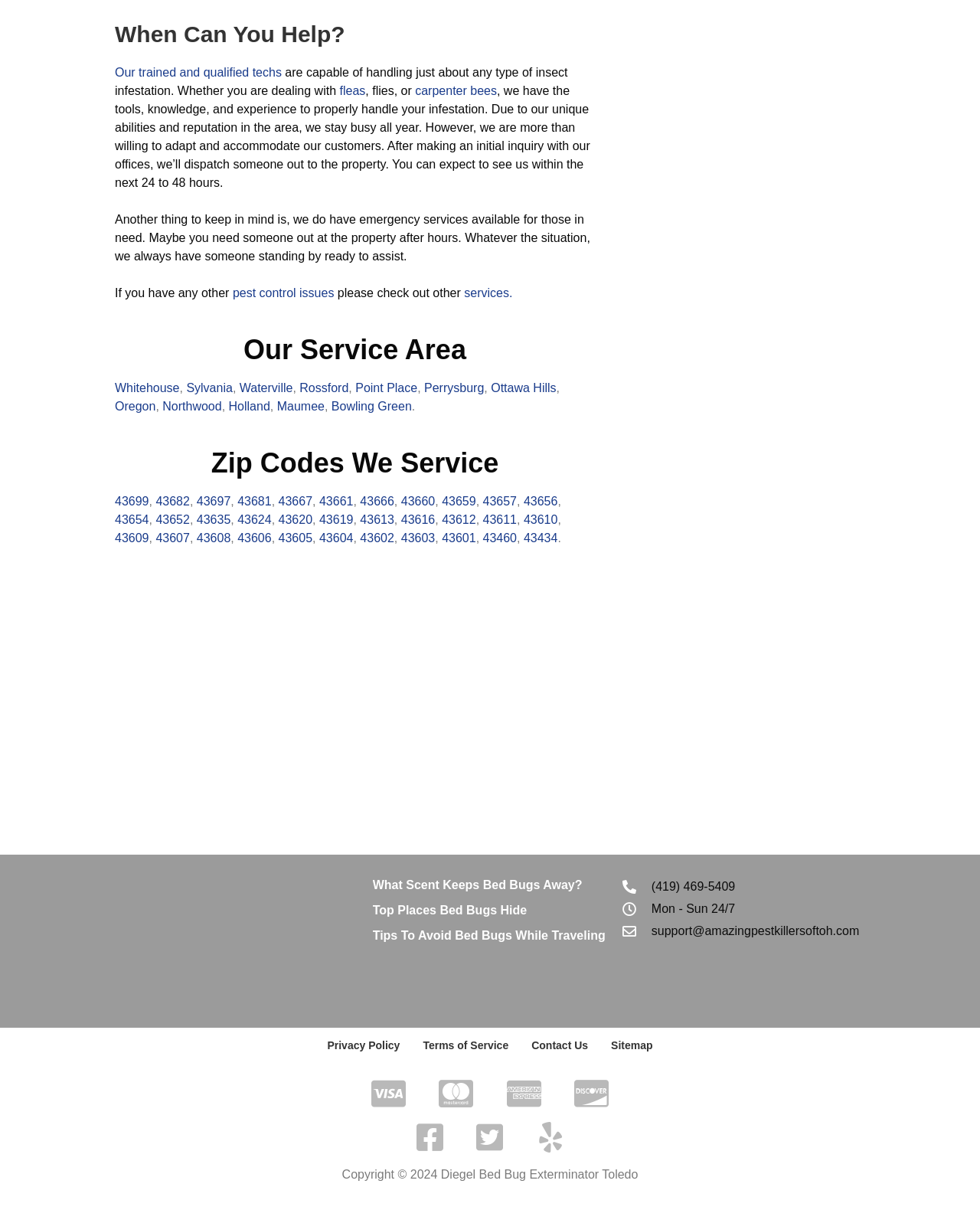Find and indicate the bounding box coordinates of the region you should select to follow the given instruction: "Learn more about 'fleas'".

[0.346, 0.069, 0.373, 0.08]